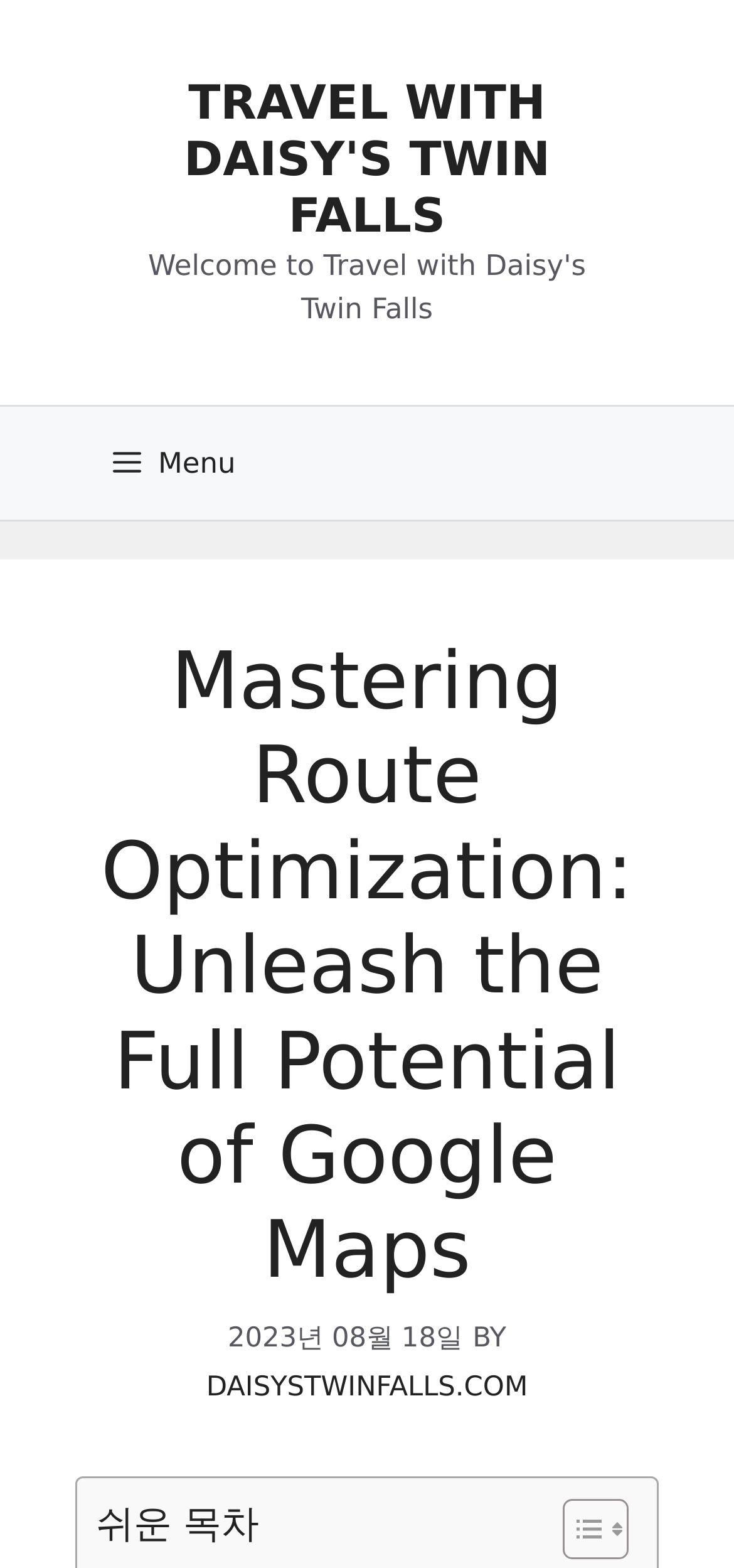Offer a detailed account of what is visible on the webpage.

The webpage is about mastering route optimization with Google Maps, specifically on the Travel with Daisy's Twin Falls website. At the top, there is a banner that spans the entire width of the page, containing a link to the website's title, "TRAVEL WITH DAISY'S TWIN FALLS". Below the banner, there is a primary navigation menu that takes up the full width of the page, with a "Menu" button on the left side.

The main content area is divided into two sections. On the left, there is a header section that contains the title "Mastering Route Optimization: Unleash the Full Potential of Google Maps" in a large font size. Below the title, there is a time stamp indicating the publication date, "2023년 08월 18일", followed by the author's name, "DAISYSTWINFALLS.COM". 

On the right side of the main content area, there is a table of contents section that takes up about half of the page's width. The section is headed by the text "쉬운 목차" and contains a link to toggle the table of contents. The link is accompanied by two small icons. 

Overall, the webpage has a clean and organized structure, with clear headings and concise text.